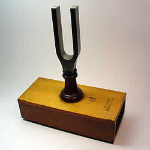Create a detailed narrative that captures the essence of the image.

The image depicts a classic tuning fork finely mounted on a small wooden sounding plate. This essential tool is used by musicians and technicians to establish a standard pitch, typically set to A440 cycles per second, which helps ensure that pianos and other musical instruments are in tune. The wooden base likely enhances the resonance produced by the tuning fork, allowing for clearer sound transmission. Tuning forks have been a staple in the music industry for years, serving as a reliable reference point in tuning instruments before the advent of electronic tuners. This particular tuning fork represents a traditional method of achieving accurate pitch, which remains relevant in today’s music tuning practices.